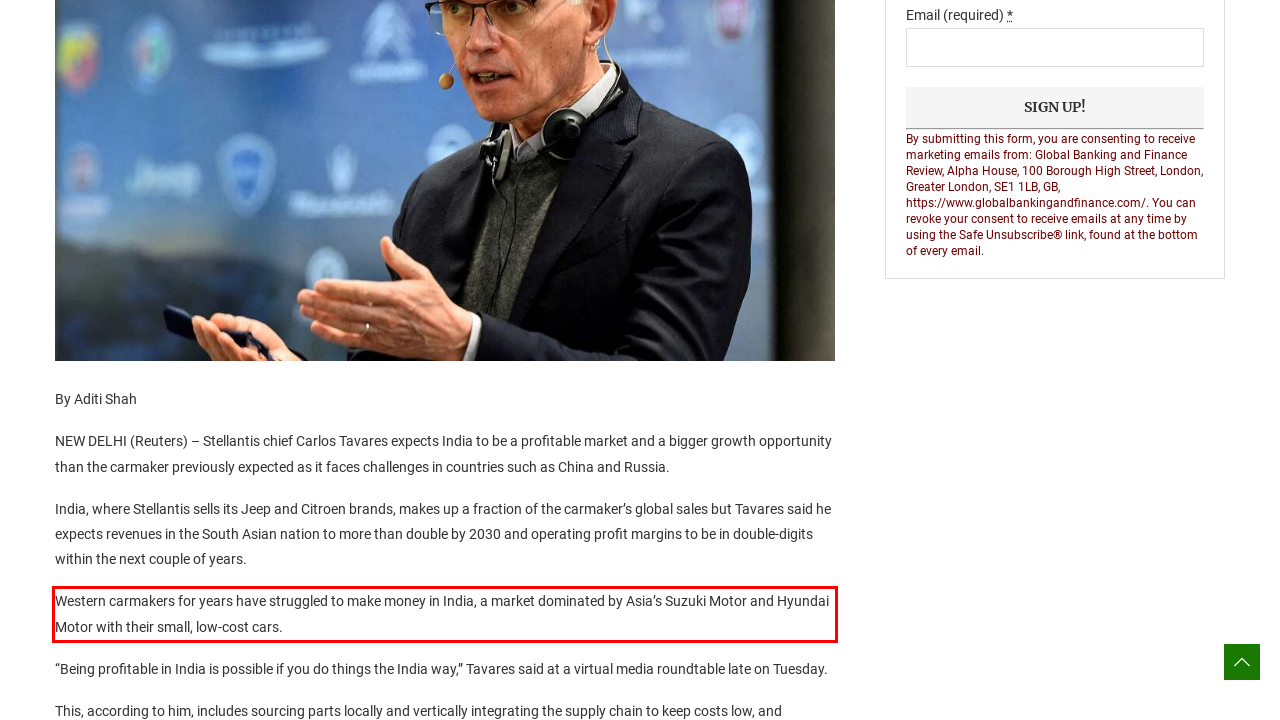Using the provided webpage screenshot, recognize the text content in the area marked by the red bounding box.

Western carmakers for years have struggled to make money in India, a market dominated by Asia’s Suzuki Motor and Hyundai Motor with their small, low-cost cars.